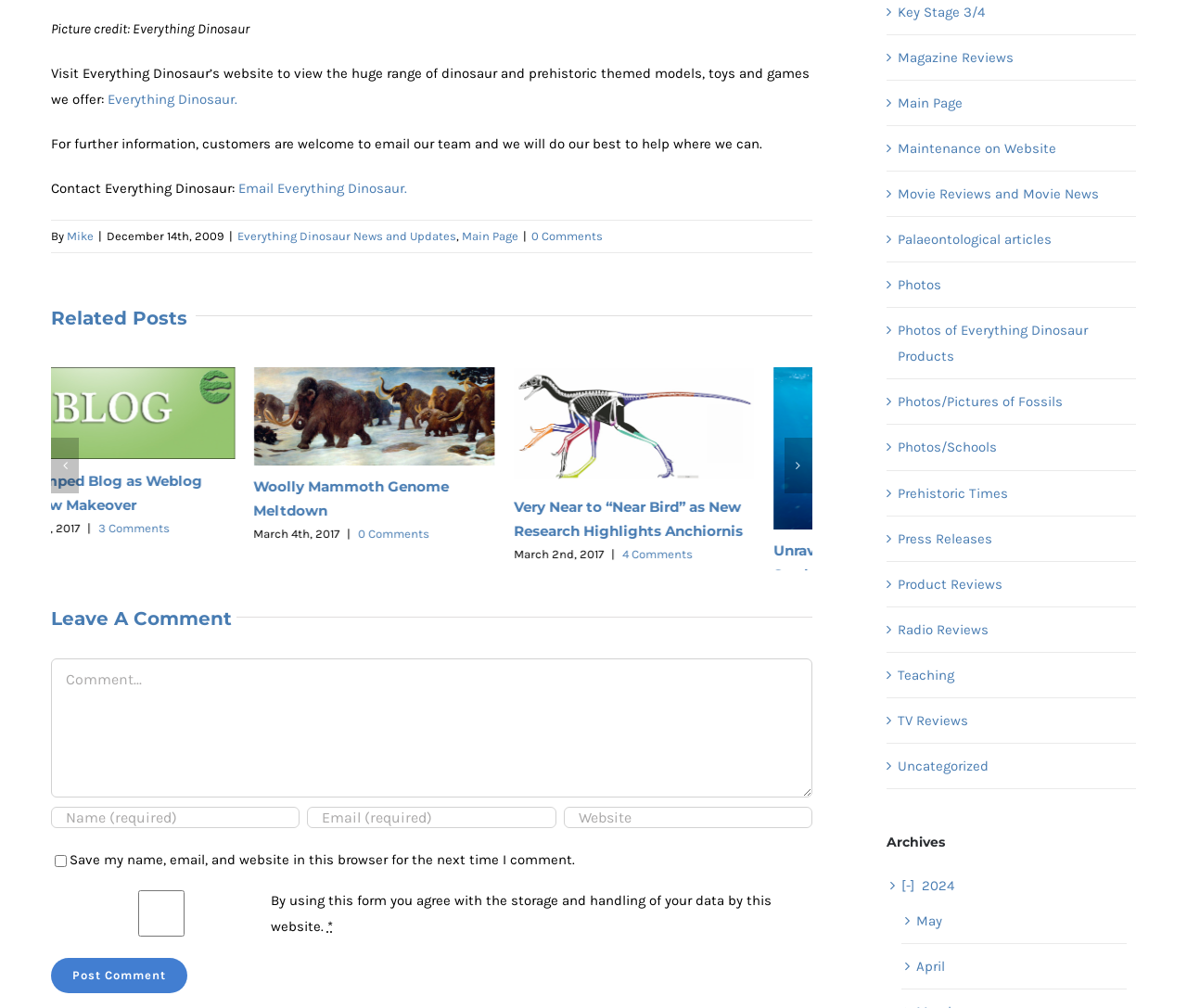How many comments are there on the article 'Very Near to “Near Bird” as New Research Highlights Anchiornis'?
Answer the question with just one word or phrase using the image.

4